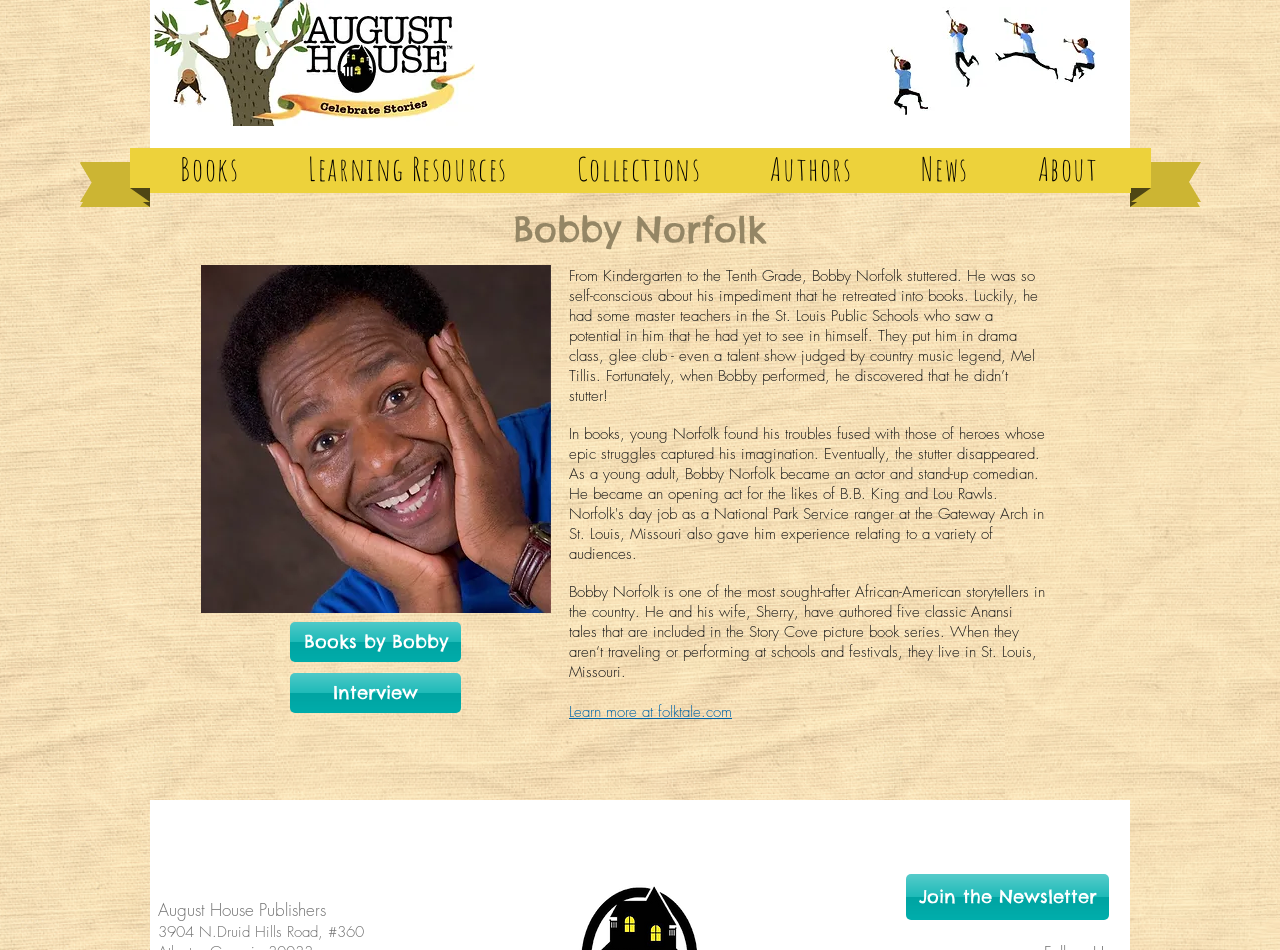Indicate the bounding box coordinates of the element that needs to be clicked to satisfy the following instruction: "Click the CONTACT link". The coordinates should be four float numbers between 0 and 1, i.e., [left, top, right, bottom].

None